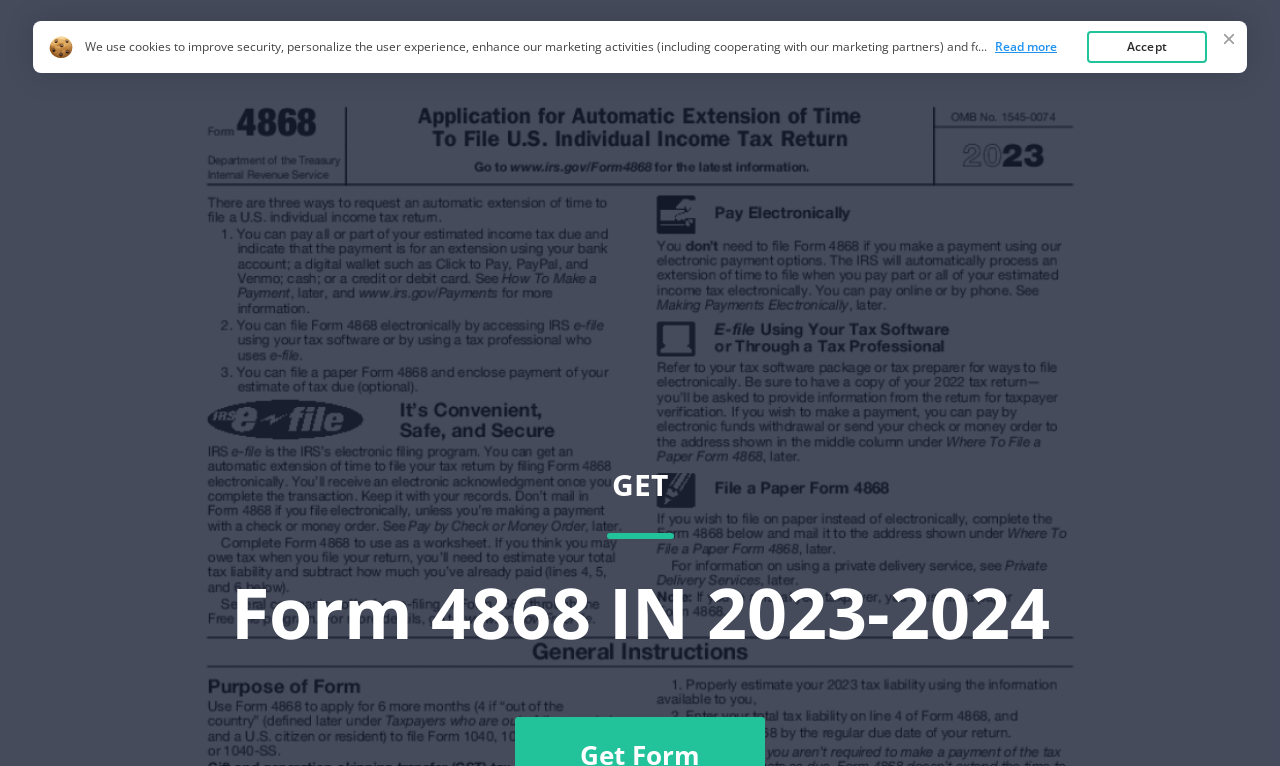Determine the primary headline of the webpage.

Form 4868 IN 2023-2024